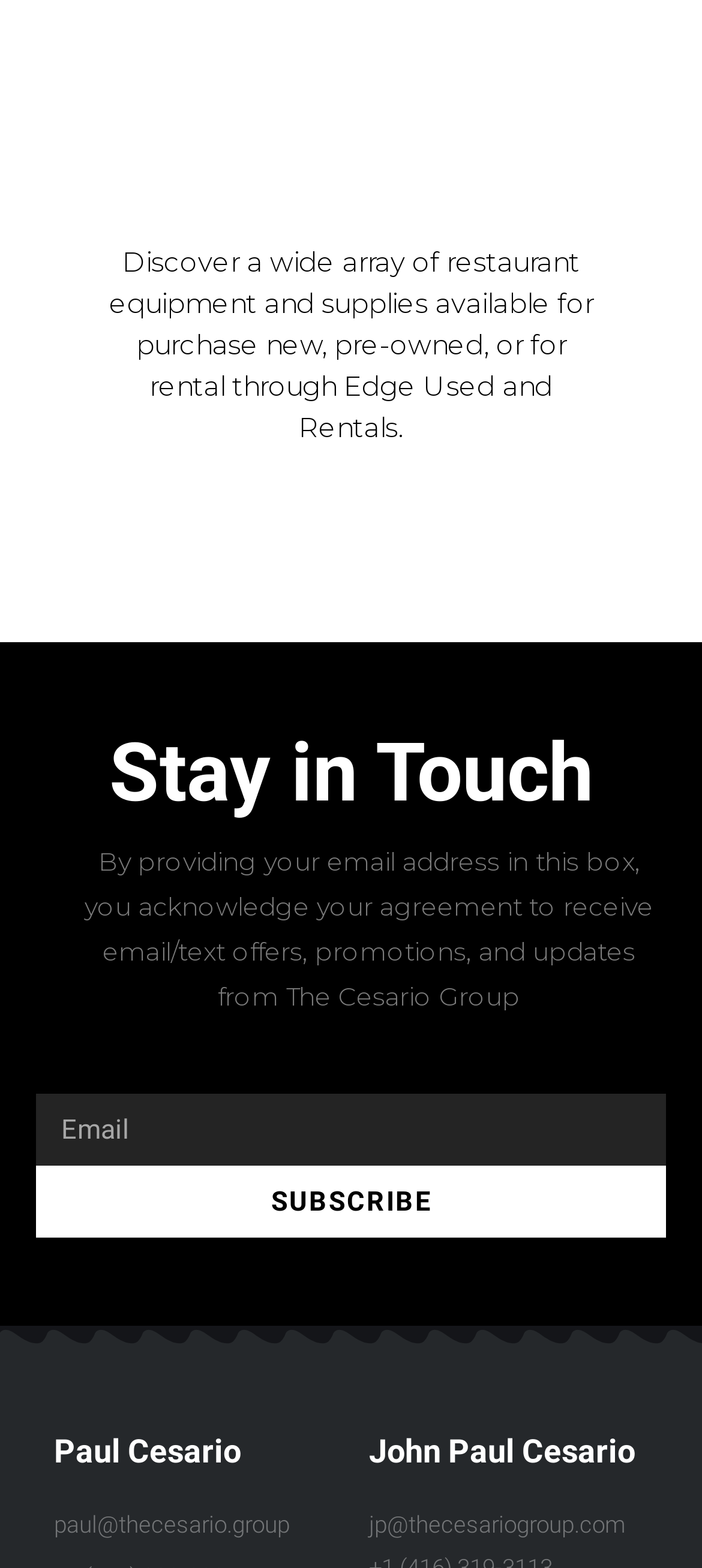Please study the image and answer the question comprehensively:
What is the purpose of the textbox?

The purpose of the textbox is to input an 'Email' address, which is required, as indicated by the 'required: True' attribute. This is likely for subscription or newsletter purposes, as it is accompanied by a 'SUBSCRIBE' button and a statement about receiving email/text offers and promotions.